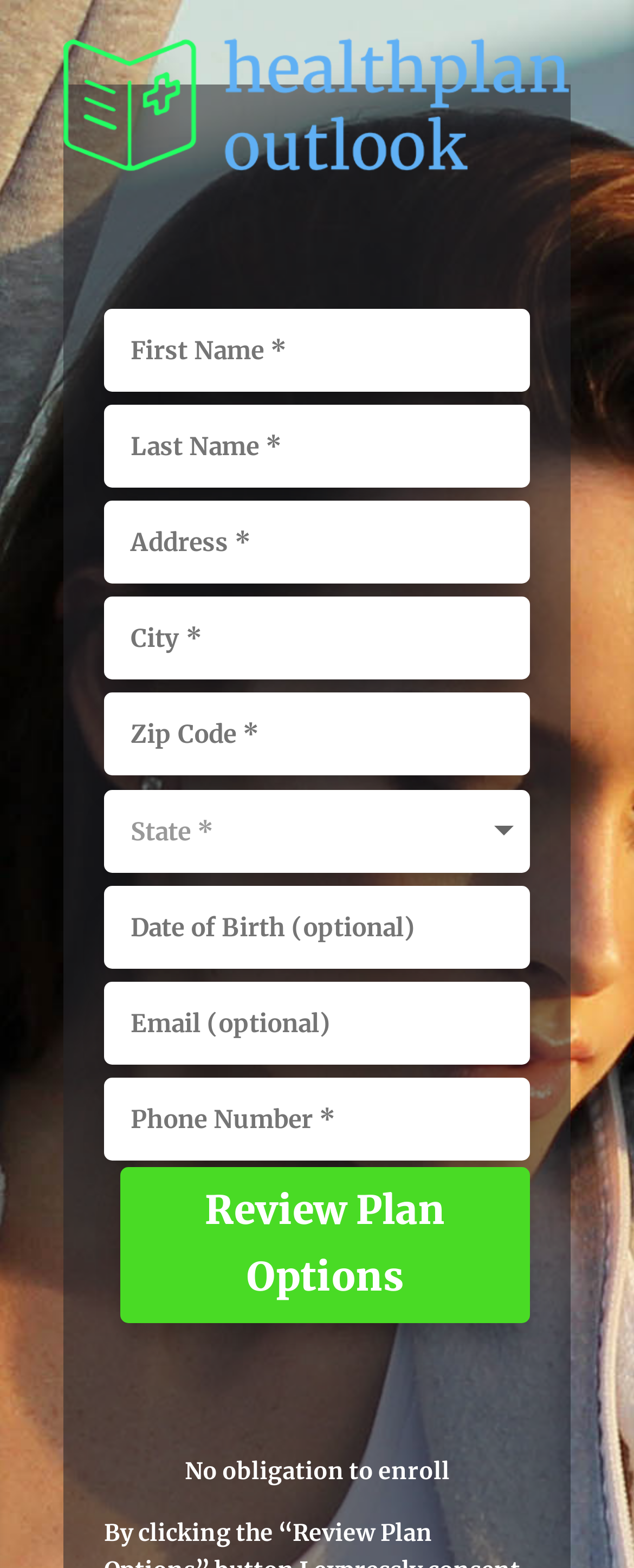Is there a combobox? Examine the screenshot and reply using just one word or a brief phrase.

Yes